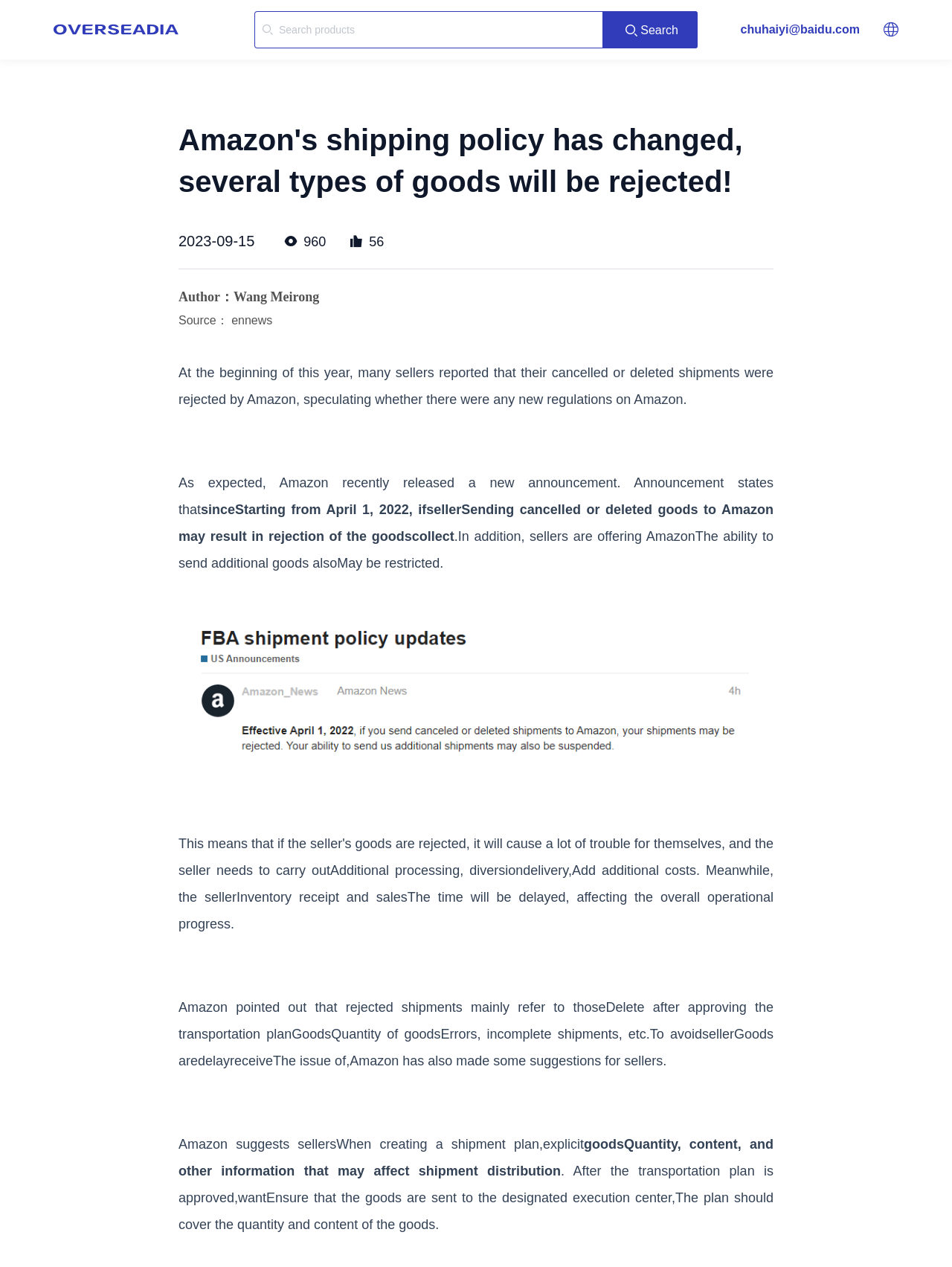What may happen if sellers do not follow Amazon's shipping policy?
Based on the image, give a one-word or short phrase answer.

Delayed inventory receipt and sales